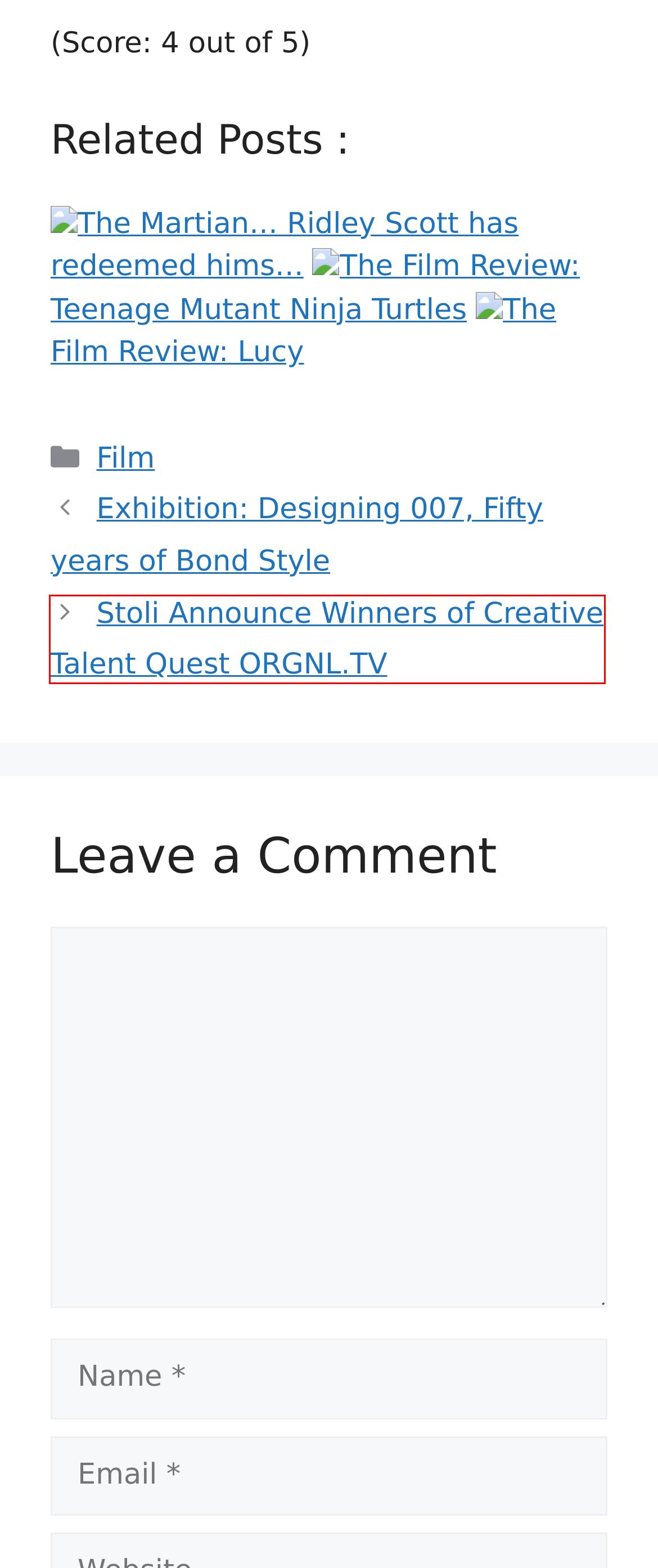Review the screenshot of a webpage that includes a red bounding box. Choose the most suitable webpage description that matches the new webpage after clicking the element within the red bounding box. Here are the candidates:
A. Exhibition: Designing 007, Fifty years of Bond Style - Pillow Magazine
B. How To Manage Qantas Airways Booking? - Pillow Magazine
C. The Film Review: Teenage Mutant Ninja Turtles - Pillow Magazine
D. The Film Review: Lucy - Pillow Magazine
E. The Martian… Ridley Scott has redeemed himself! - Pillow Magazine
F. cx5ol, Author at Pillow Magazine
G. Film Archives - Pillow Magazine
H. Stoli Announce Winners of Creative Talent Quest ORGNL.TV - Pillow Magazine

H